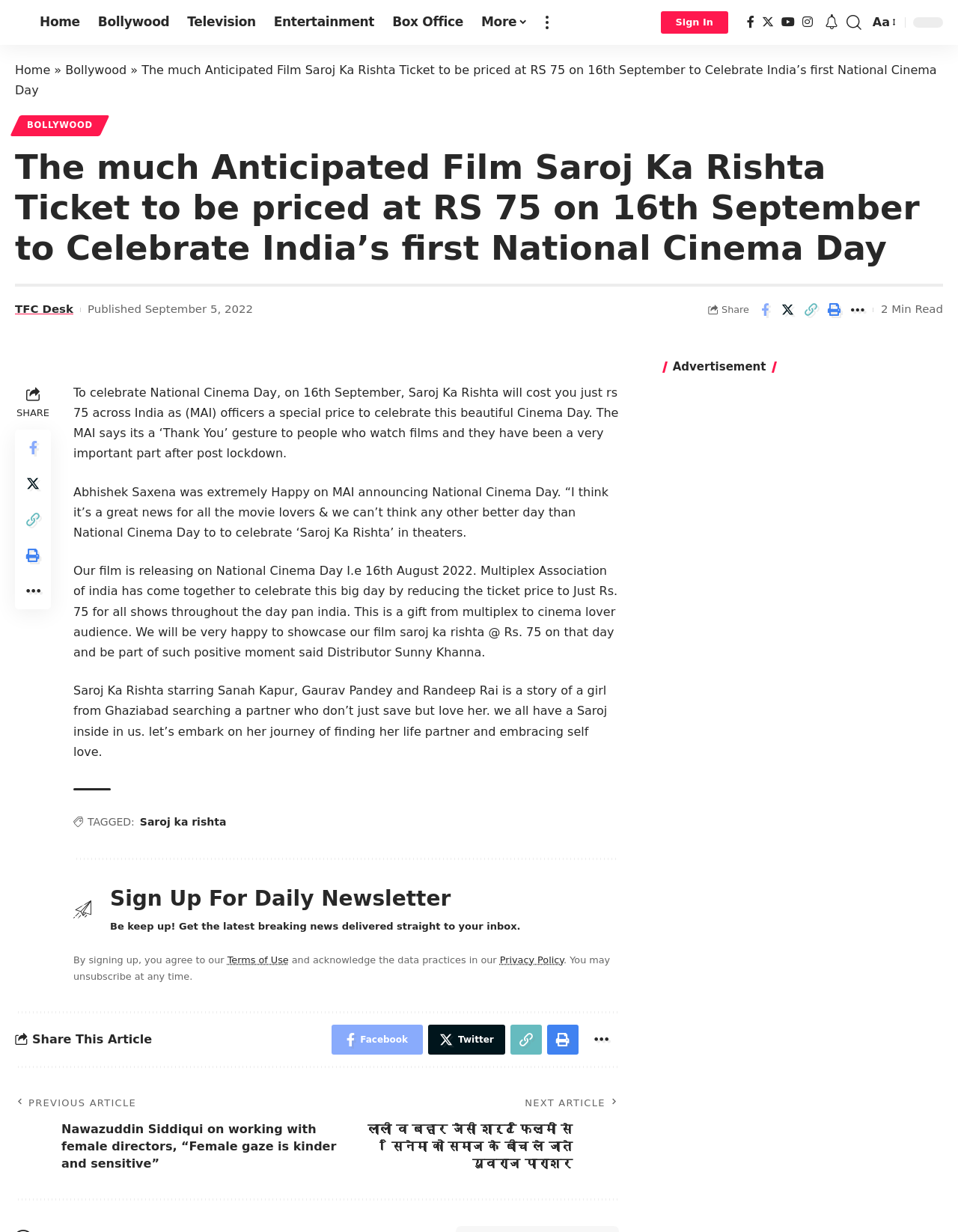Please find the bounding box for the following UI element description. Provide the coordinates in (top-left x, top-left y, bottom-right x, bottom-right y) format, with values between 0 and 1: Saroj ka rishta

[0.146, 0.66, 0.236, 0.675]